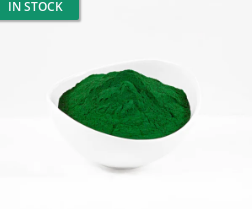What is the current availability of the product?
Refer to the image and provide a detailed answer to the question.

The caption explicitly mentions the 'IN STOCK' label, indicating that the product is currently available for purchase.